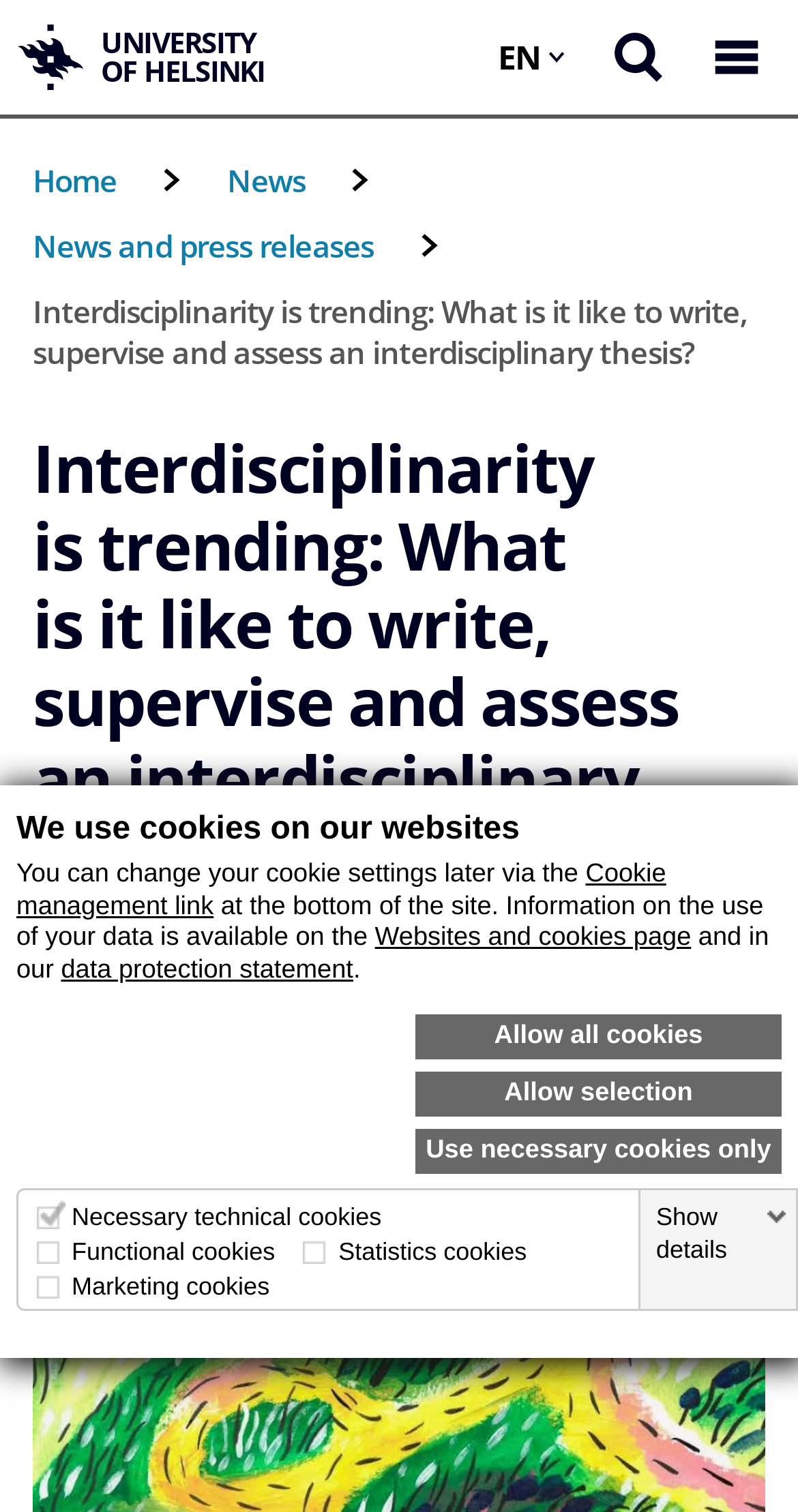Elaborate on the different components and information displayed on the webpage.

The webpage is about interdisciplinarity in academic theses, specifically discussing the challenges of writing, supervising, and assessing interdisciplinary theses. At the top of the page, there is a dialog box with a heading "We use cookies on our websites" and several links and text describing the use of cookies on the website. Below this dialog box, there is a link to skip to the main content.

The main content area has a heading "Interdisciplinarity is trending: What is it like to write, supervise and assess an interdisciplinary thesis?" followed by a paragraph of text that explains the importance of interdisciplinarity in solving complex global problems and the challenges of working with interdisciplinary theses.

At the top left of the page, there is a link to the University of Helsinki's website, and next to it, a language menu button with the current language "EN" displayed. On the top right, there are buttons to open a search form and a mobile menu.

Below the main content heading, there is a breadcrumb navigation menu with links to the home page, news, and news and press releases. The current page is highlighted in the breadcrumb menu.

There are no images on the page. The layout is organized with clear headings and concise text, making it easy to read and navigate.